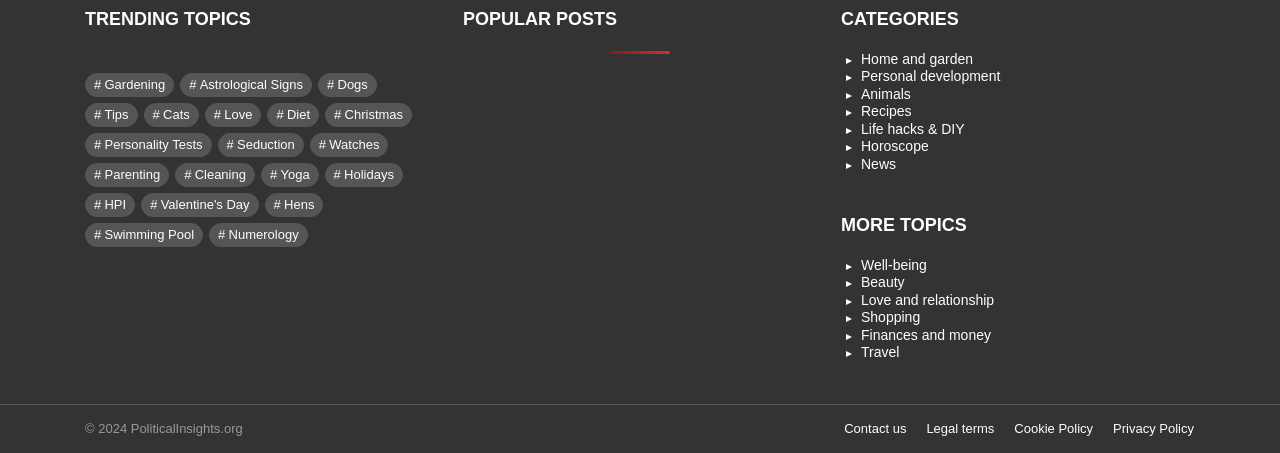Please answer the following question using a single word or phrase: 
What is the copyright year?

2024